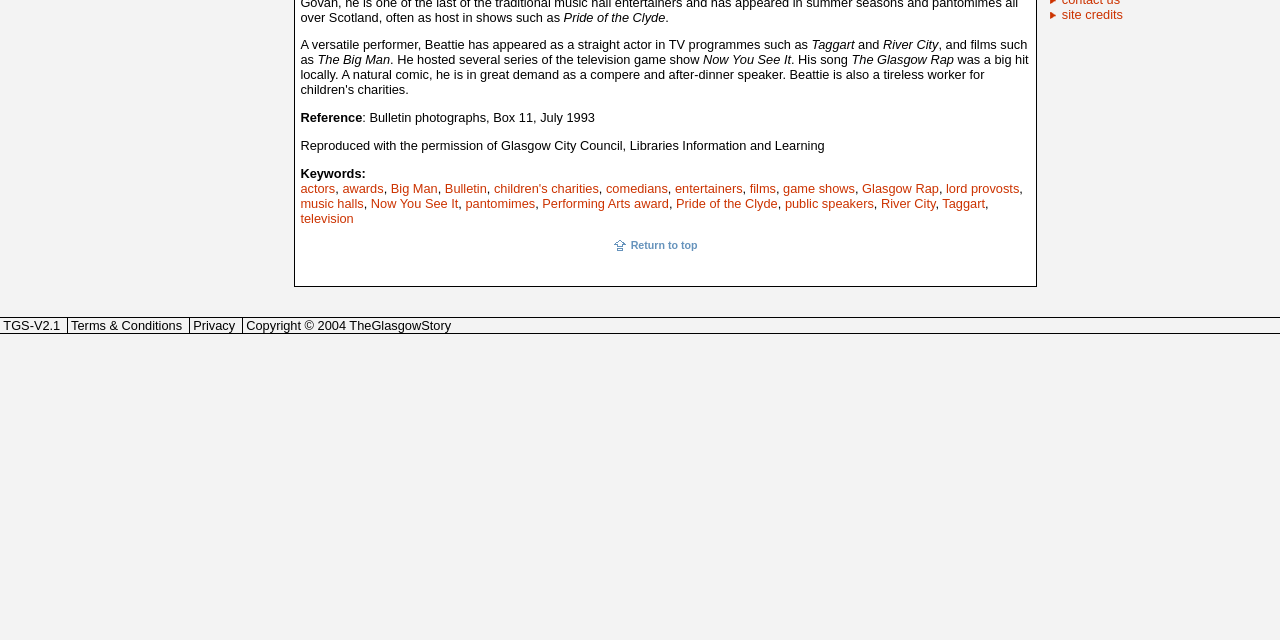Give the bounding box coordinates for the element described by: "Performing Arts award".

[0.424, 0.306, 0.523, 0.329]